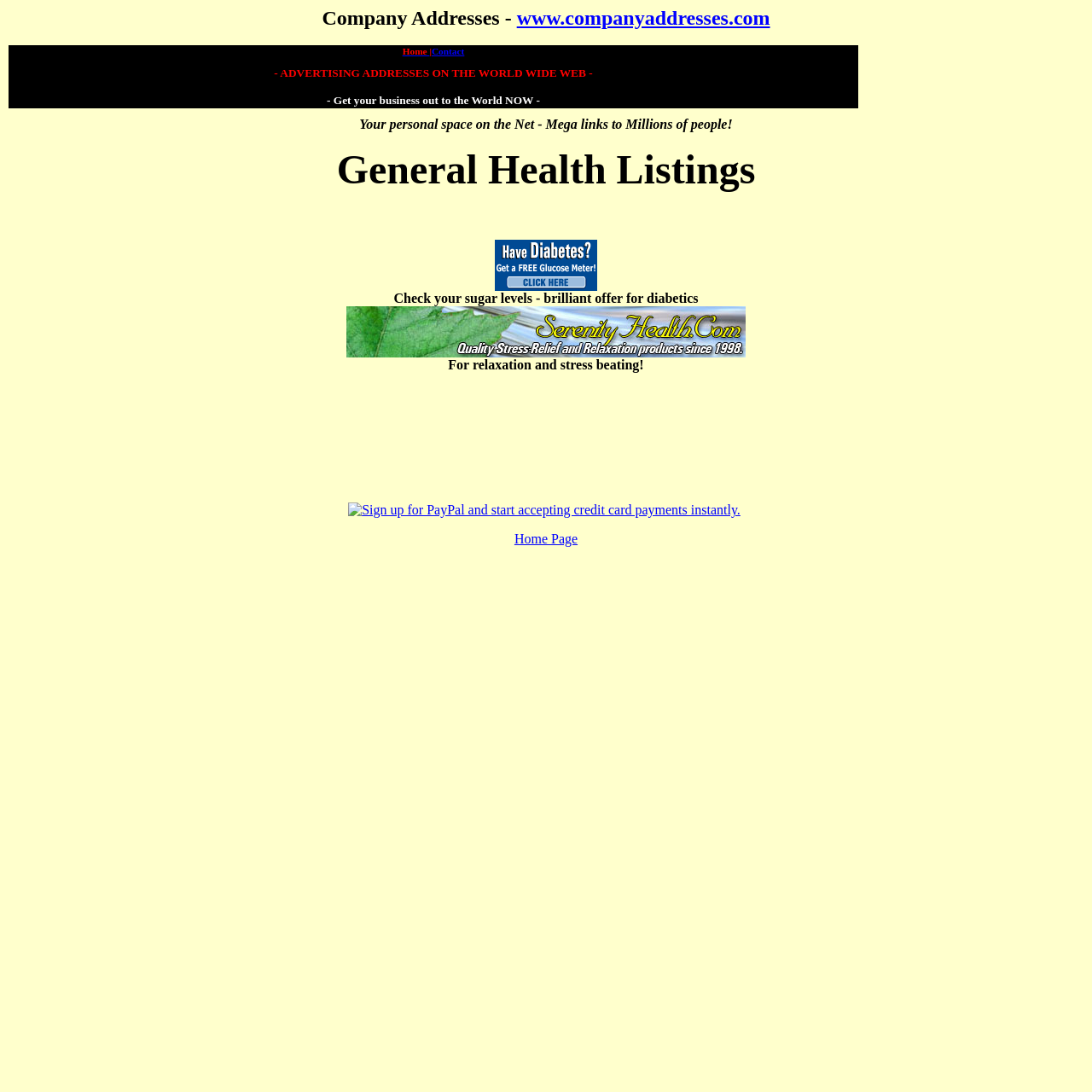Summarize the webpage comprehensively, mentioning all visible components.

The webpage is about company addresses and advertising on the world wide web. At the top, there is a link to the website's homepage, "www.companyaddresses.com". Below it, there is a table with a row containing a cell that holds the main navigation links, "Home" and "Contact", along with two descriptive texts, "- ADVERTISING ADDRESSES ON THE WORLD WIDE WEB -" and "- Get your business out to the World NOW -".

To the right of the table, there is a small, empty space, followed by a text, "Your personal space on the Net - Mega links to Millions of people!". Below this text, there is a heading, "General Health Listings". 

Under the heading, there are several links and images related to health and wellness, including an offer for a free glucose meter, relaxation products, and a link to sign up for PayPal. Each of these links has a corresponding image. There are also some descriptive texts accompanying these links, such as "Check your sugar levels - brilliant offer for diabetics" and "For relaxation and stress beating!". 

At the bottom, there is a link to the "Home Page". Overall, the webpage has a mix of navigation links, descriptive texts, and promotional links and images, all related to company addresses and advertising on the web.